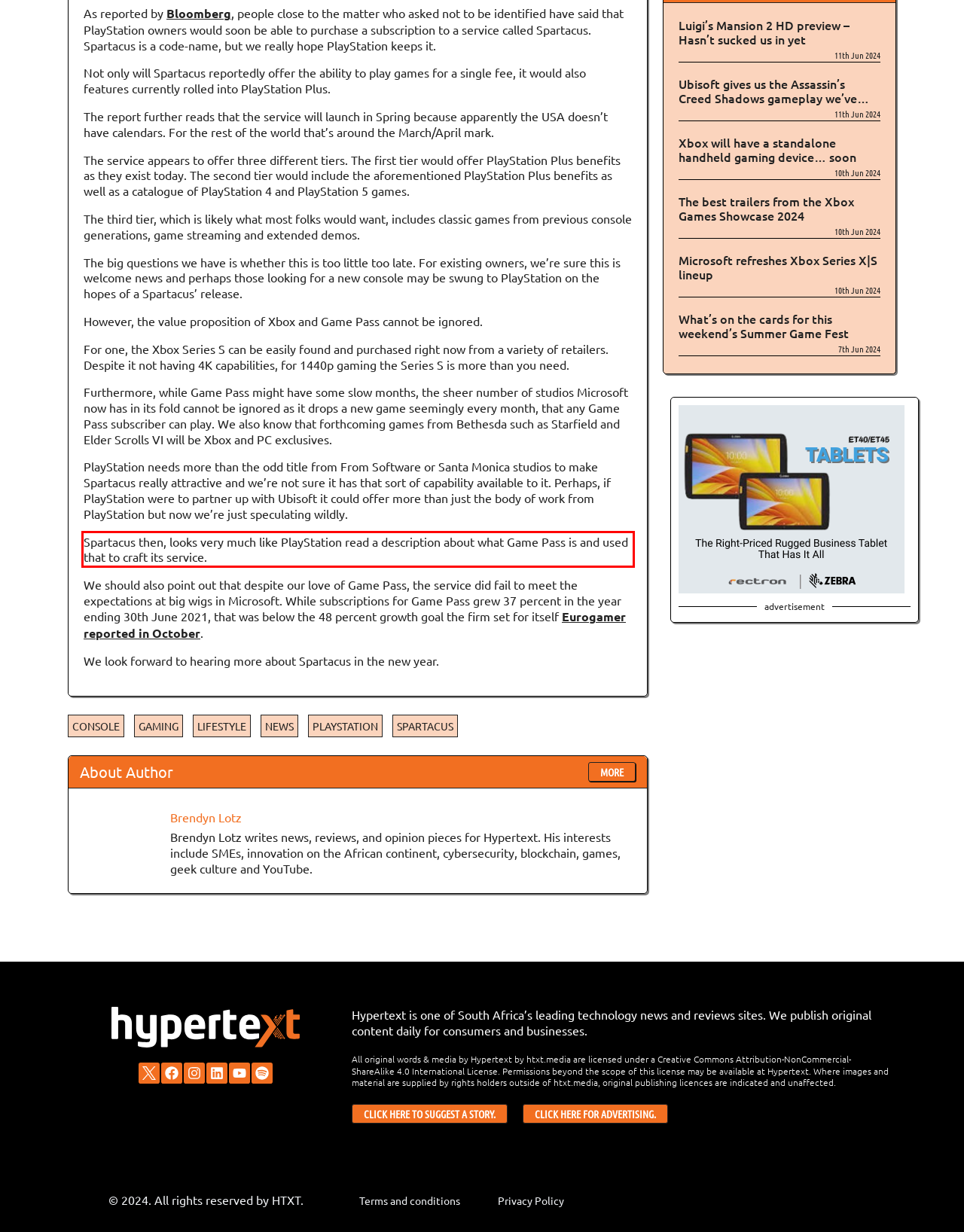Please perform OCR on the text content within the red bounding box that is highlighted in the provided webpage screenshot.

Spartacus then, looks very much like PlayStation read a description about what Game Pass is and used that to craft its service.